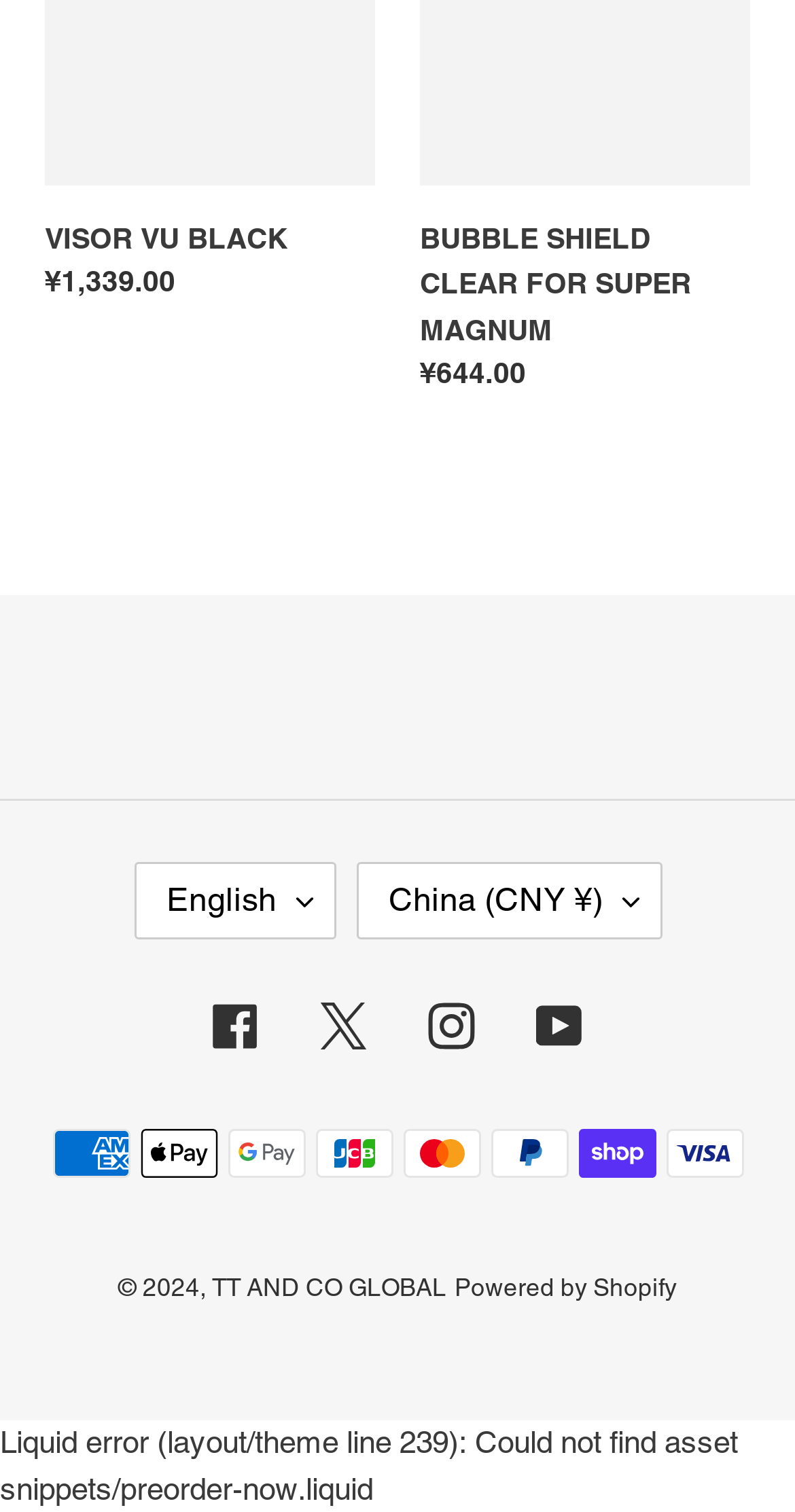What is the language of the website?
Provide a thorough and detailed answer to the question.

I found a button with a description 'English' and an expanded state of False, which suggests that the language of the website is currently set to English.